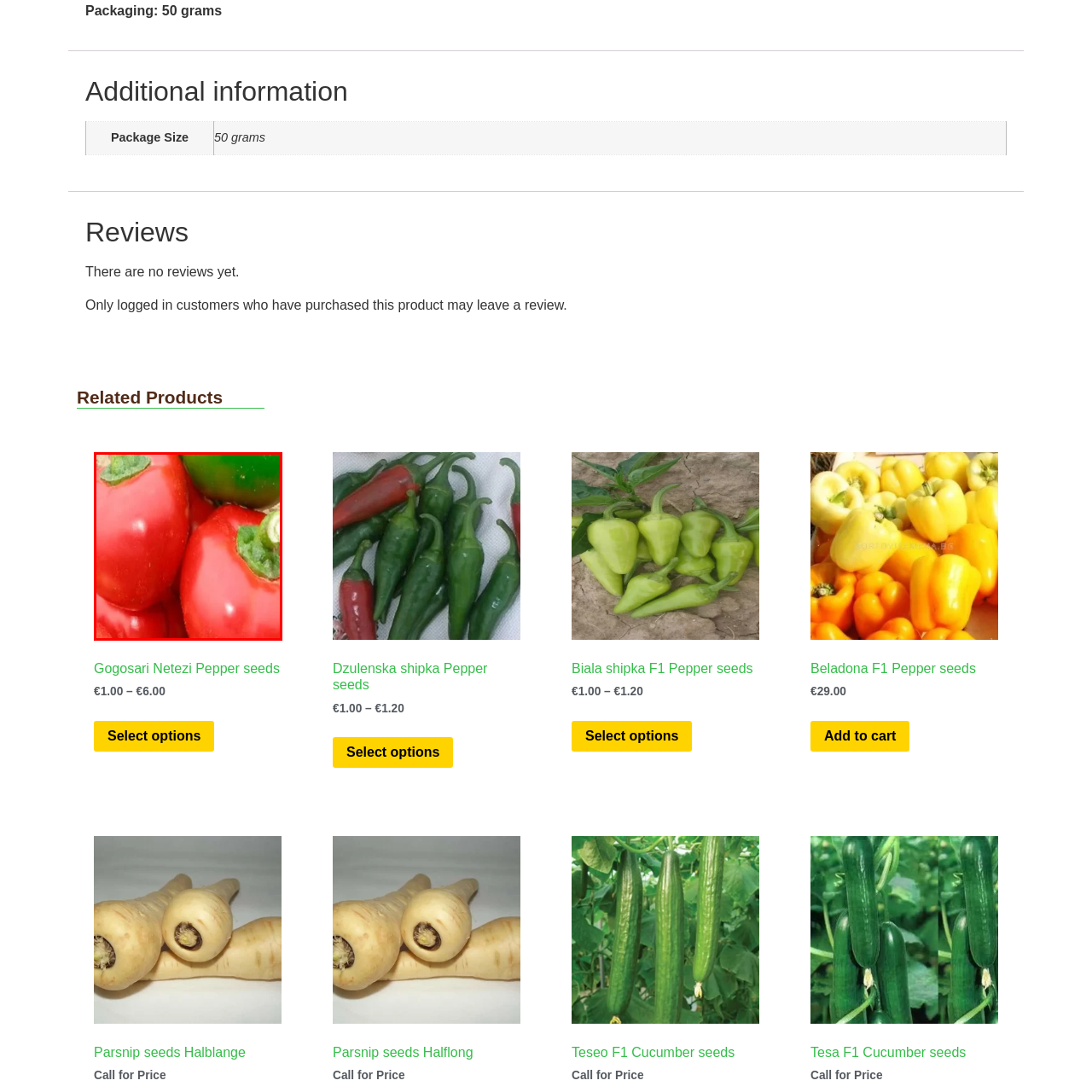Thoroughly describe the scene captured inside the red-bordered image.

This image showcases a vibrant assortment of bell peppers, prominently featuring two bright red peppers, their glossy skin reflecting light beautifully. Nestled among them is a shiny green pepper, adding a touch of contrast to the composition. The peppers are displayed with their stems intact, highlighting their freshness and inviting appearance. This visual representation is linked to the Gogosari Netezi Pepper seeds, known for their delightful taste and color, available for purchase. The overall allure of the peppers suggests a variety ideal for culinary delights, from salads to cooking.